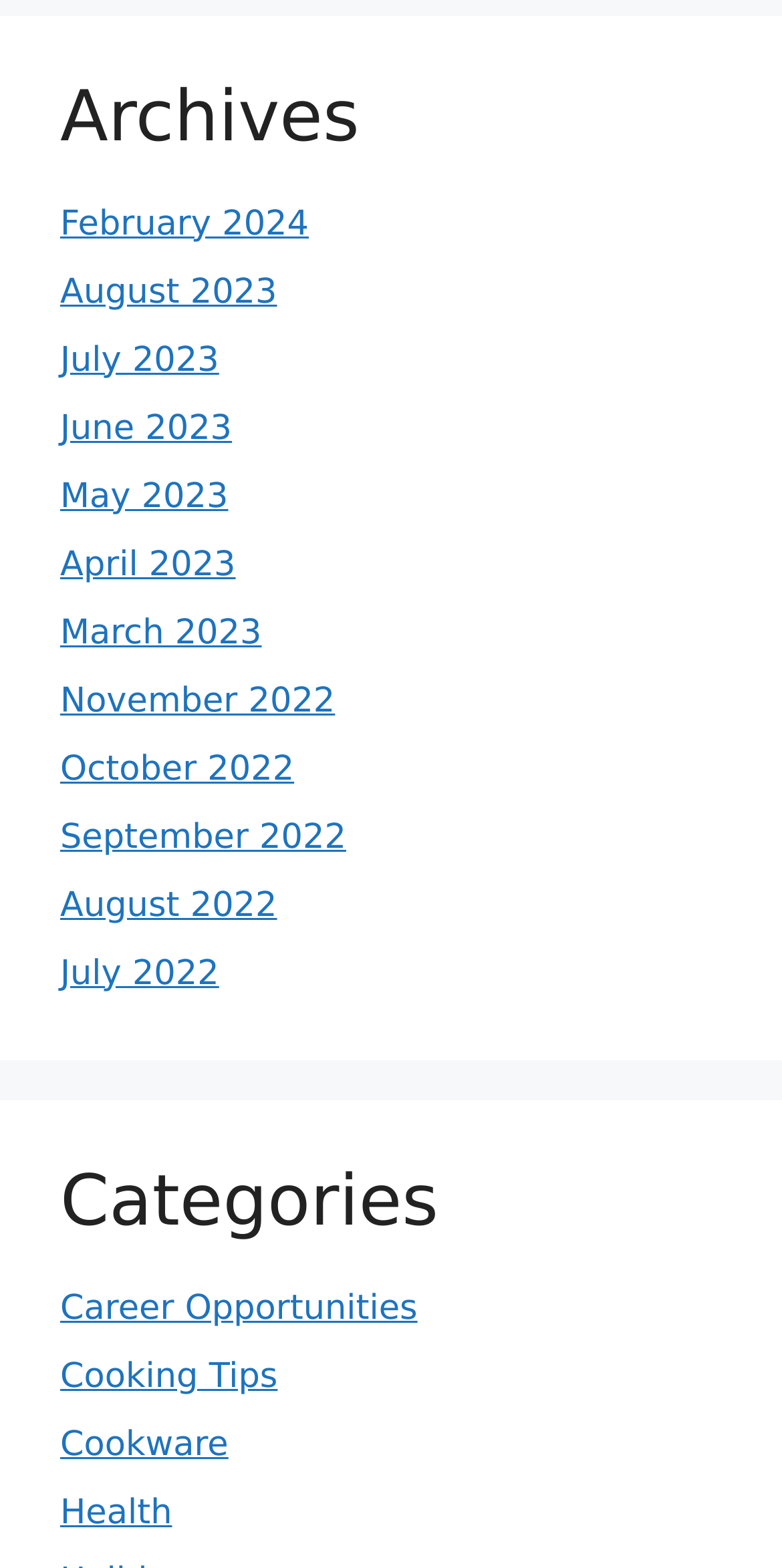Provide a brief response in the form of a single word or phrase:
What is the last archive year listed?

2022